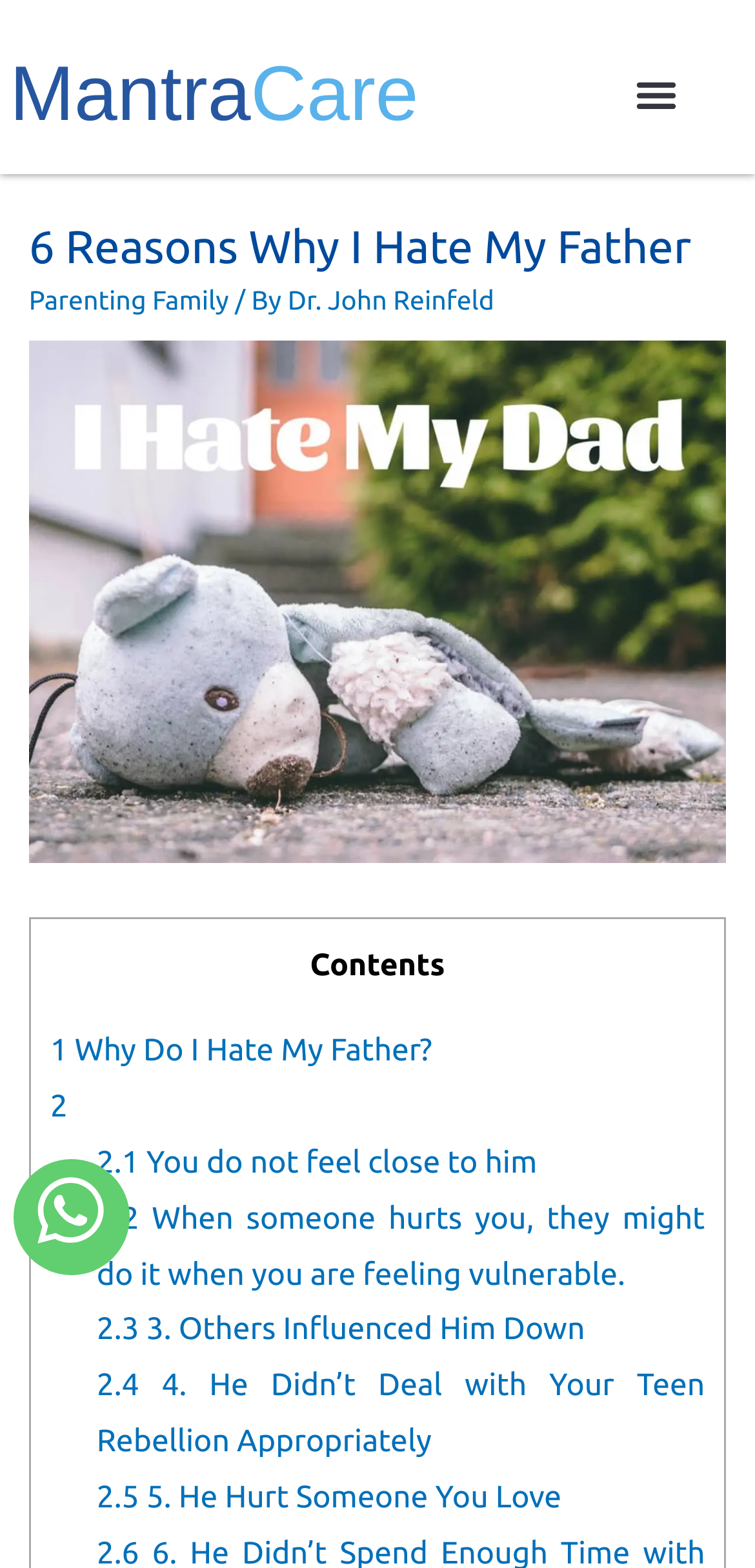Reply to the question below using a single word or brief phrase:
What is the image related to?

I hate my dad